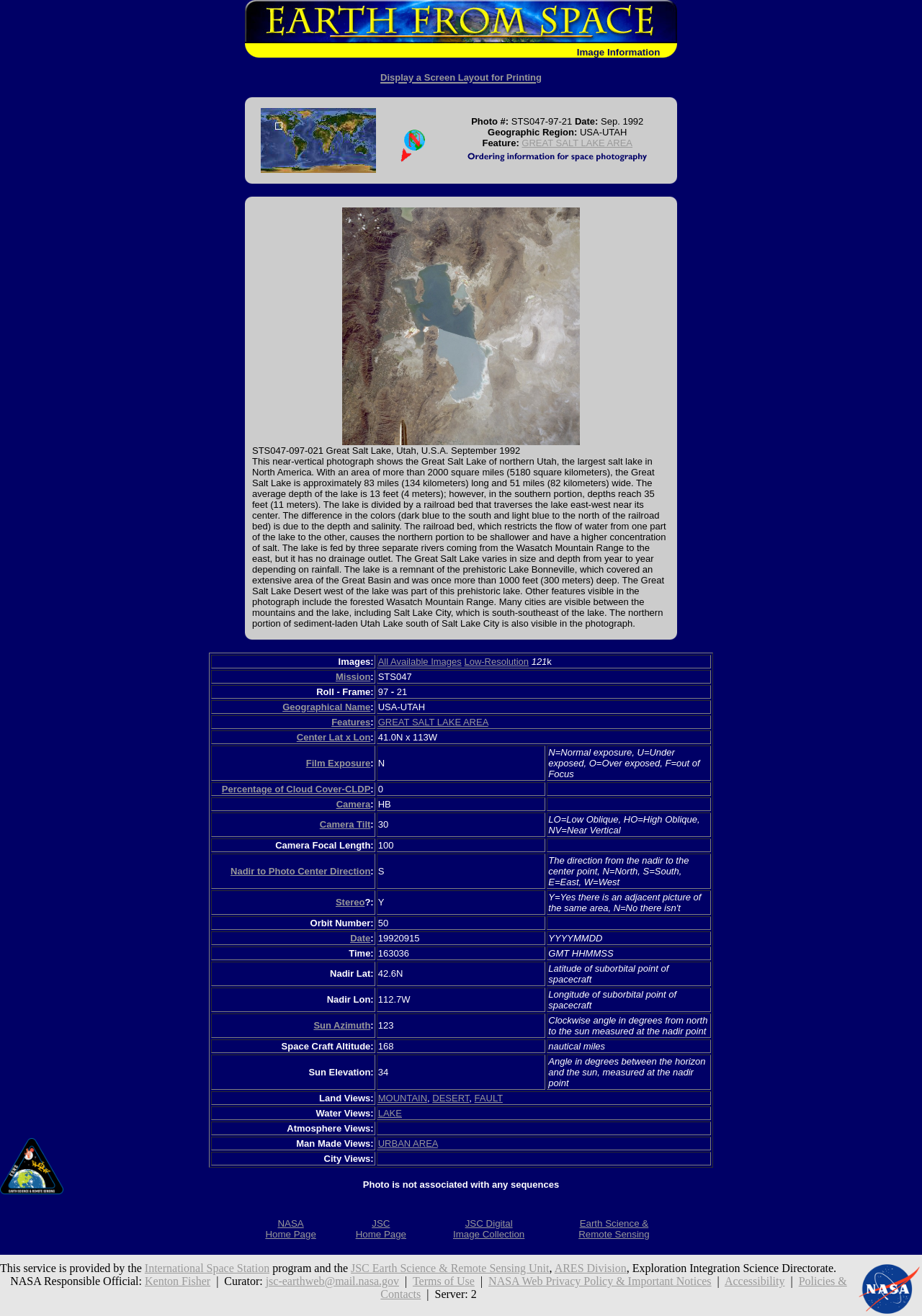What is the average depth of the Great Salt Lake?
From the details in the image, provide a complete and detailed answer to the question.

The average depth of the Great Salt Lake is 13 feet, as stated in the descriptive text about the lake.